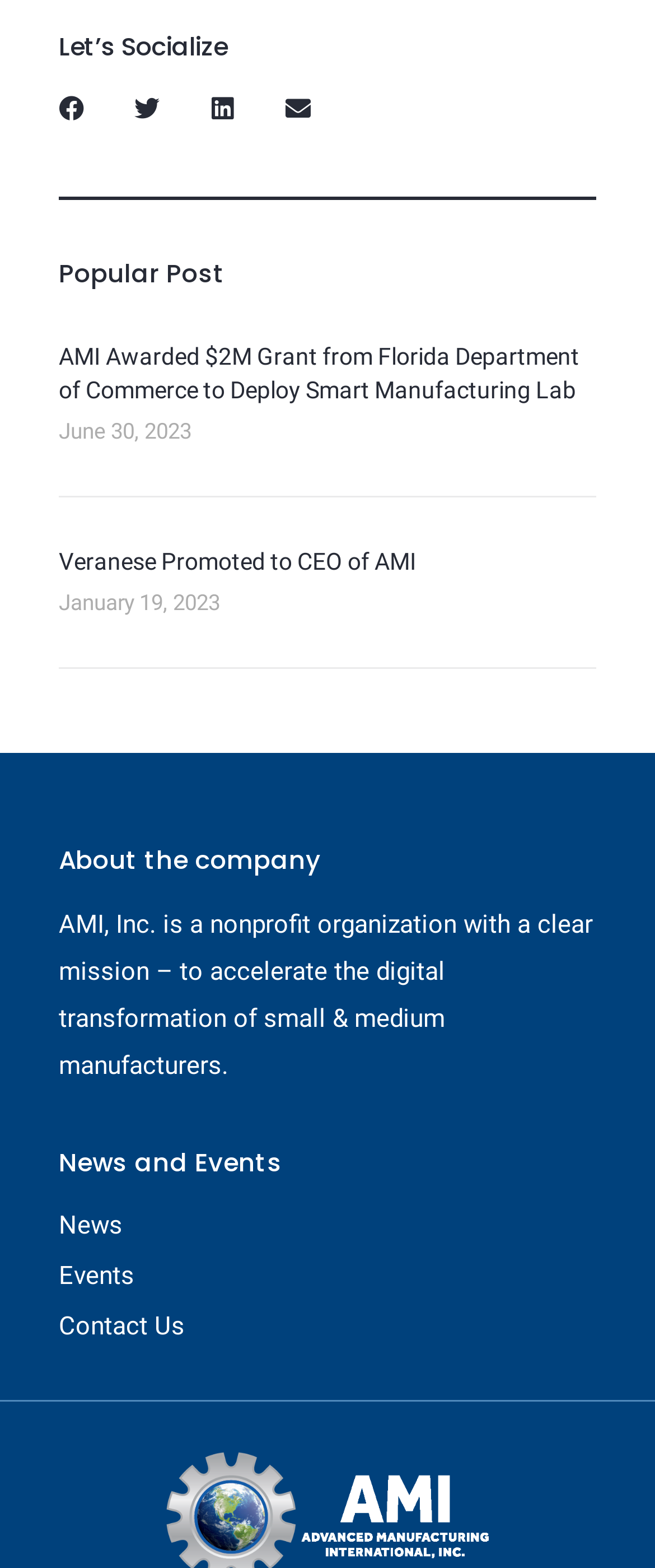Can you provide the bounding box coordinates for the element that should be clicked to implement the instruction: "Learn more about Veranese Promoted to CEO of AMI"?

[0.09, 0.349, 0.636, 0.366]